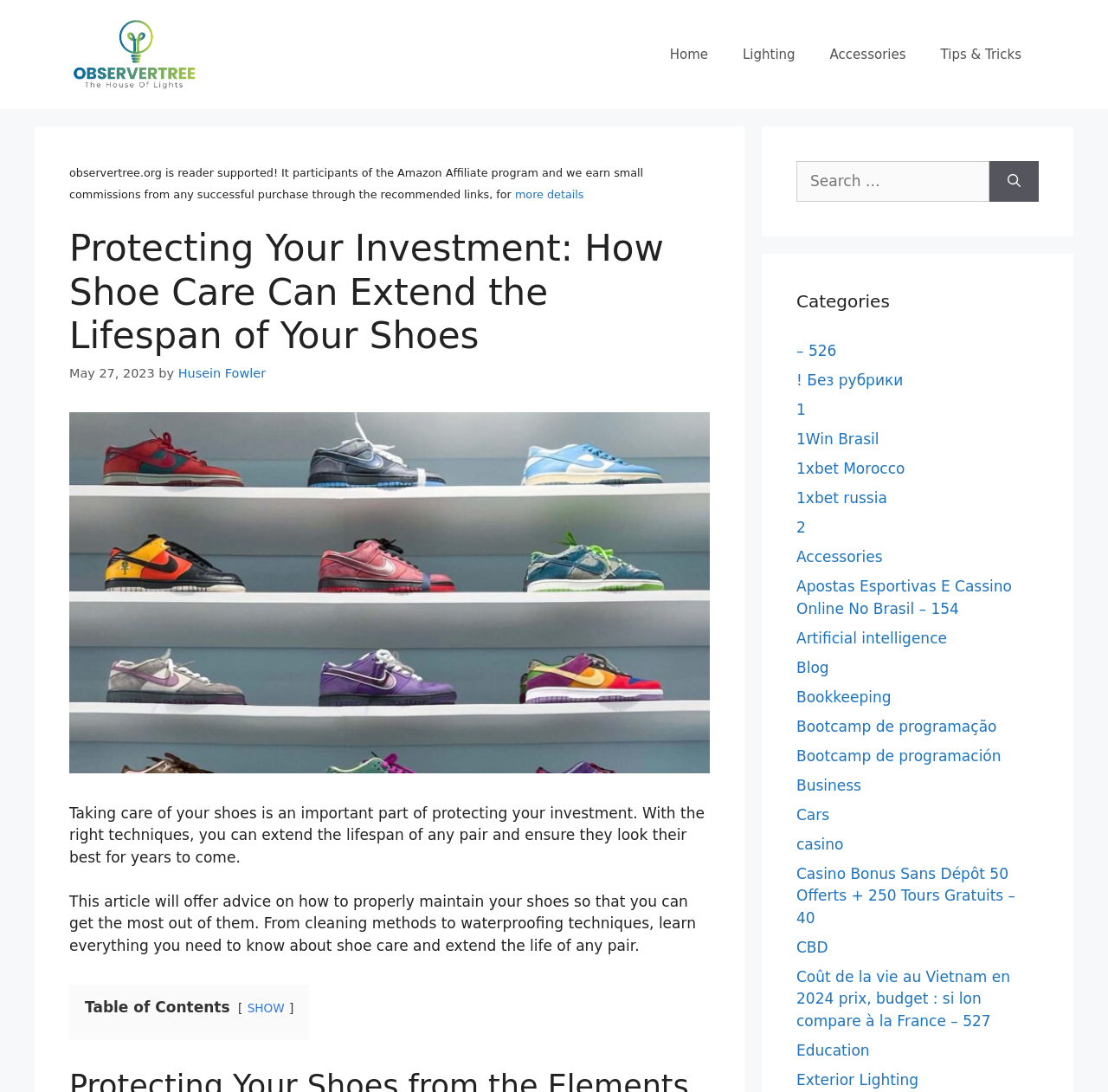Determine the bounding box coordinates for the area that needs to be clicked to fulfill this task: "Click on the 'Home' link". The coordinates must be given as four float numbers between 0 and 1, i.e., [left, top, right, bottom].

[0.589, 0.026, 0.655, 0.074]